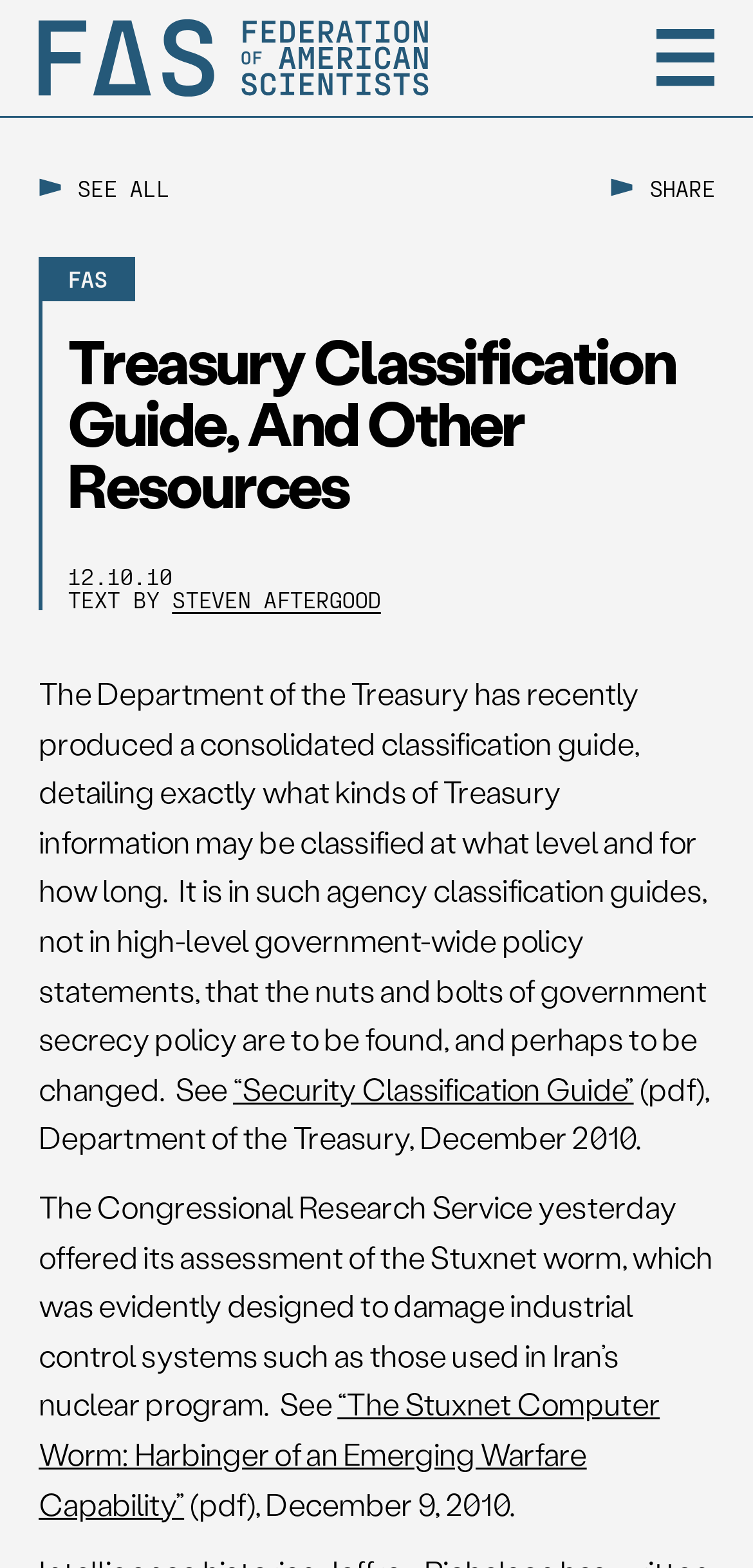What is the topic of the second article?
Please give a detailed answer to the question using the information shown in the image.

I determined the answer by reading the static text element that starts with 'The Congressional Research Service yesterday offered its assessment of the Stuxnet worm...' which suggests that the topic of the second article is related to the Stuxnet worm.